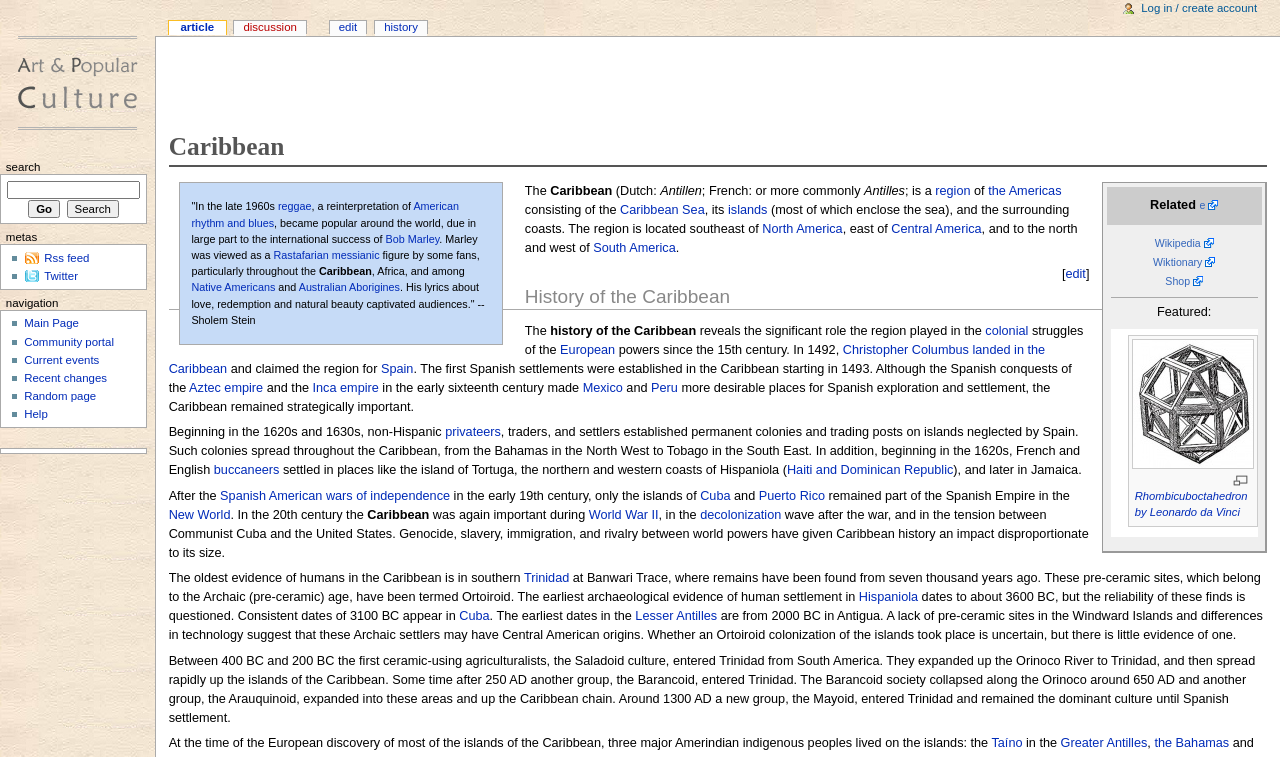Locate the bounding box coordinates of the element you need to click to accomplish the task described by this instruction: "Read about the history of the Caribbean".

[0.132, 0.366, 0.99, 0.41]